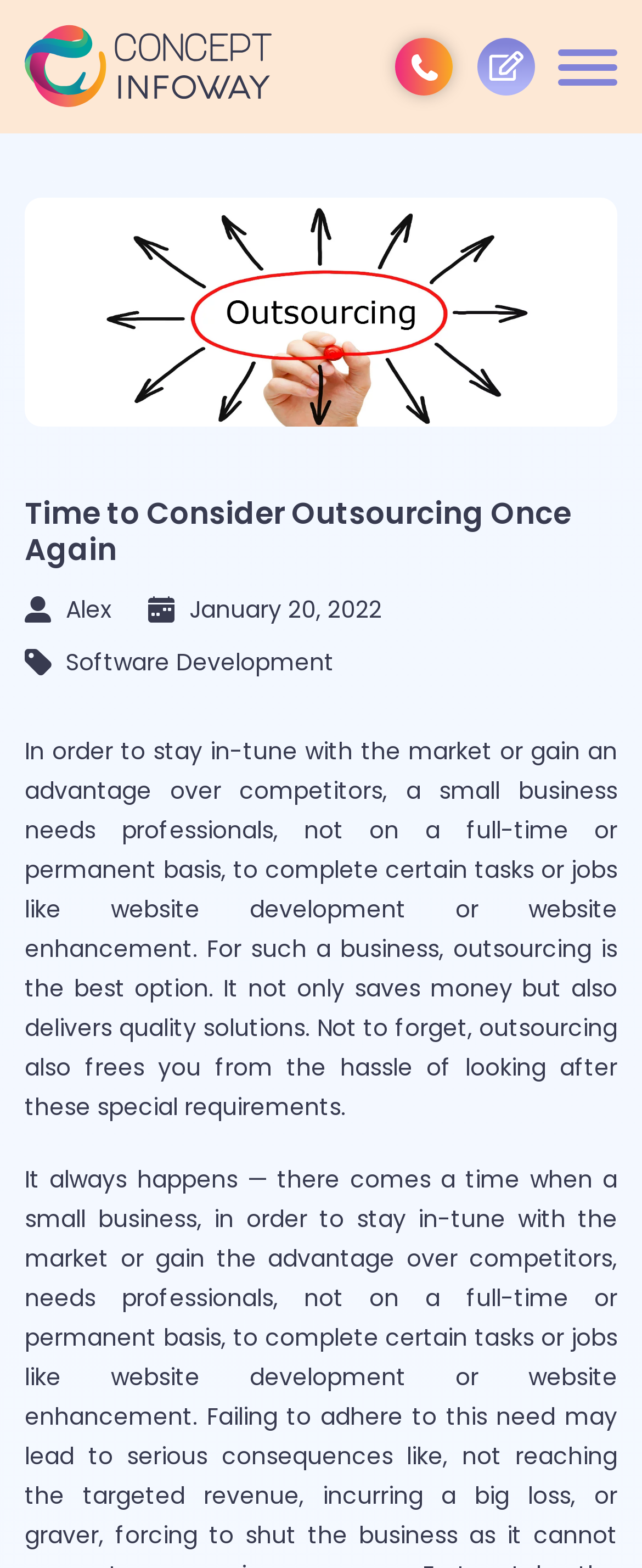Identify and provide the title of the webpage.

Time to Consider Outsourcing Once Again